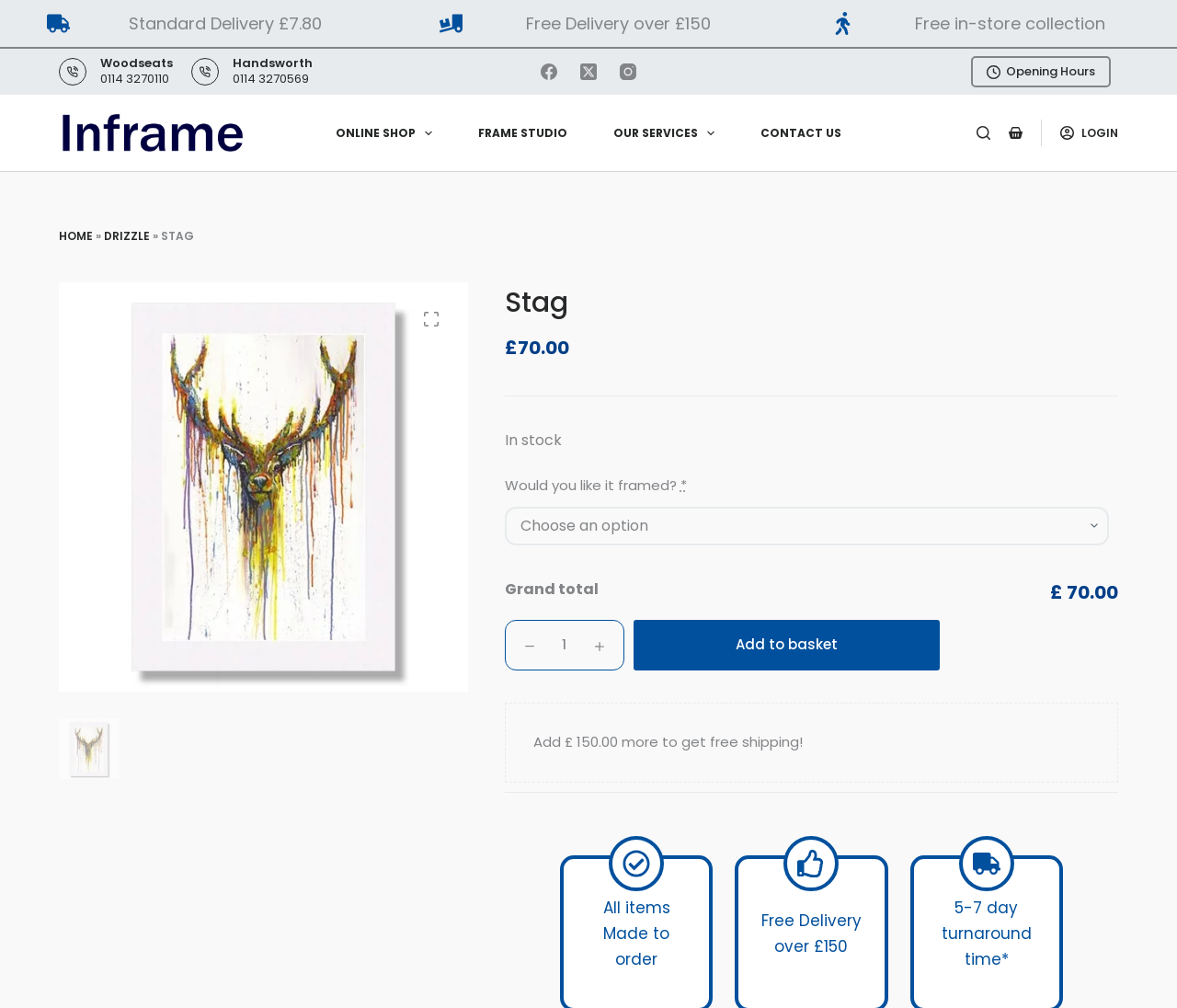Describe the webpage in detail, including text, images, and layout.

This webpage appears to be an e-commerce product page for a fine art giclee print called "Stag" by Paul Staveley. At the top of the page, there are three headings that describe the delivery options: "Standard Delivery £7.80", "Free Delivery over £150", and "Free in-store collection". Below these headings, there is a link to skip to the content and an image.

The main content of the page is divided into two sections. On the left side, there is a section that displays the product information, including the product name "Stag", the price "£70.00", and a brief description of the product. There is also a link to select options for the product and a button to add the product to the basket.

On the right side, there is a section that displays the product image, which takes up most of the space. Below the image, there are several links to social media platforms, including Facebook, Twitter, and Instagram.

At the top right corner of the page, there is a navigation menu that includes links to the online shop, frame studio, and contact us. There is also a search button and a link to the shopping cart.

In the middle of the page, there is a breadcrumbs navigation that shows the path from the home page to the current product page. Below the breadcrumbs, there is a section that displays the product details, including the price, availability, and a call-to-action button to add the product to the basket.

At the bottom of the page, there are several sections that display additional information, including a section that describes the product as "Made to order" and another section that describes the delivery options and turnaround time.